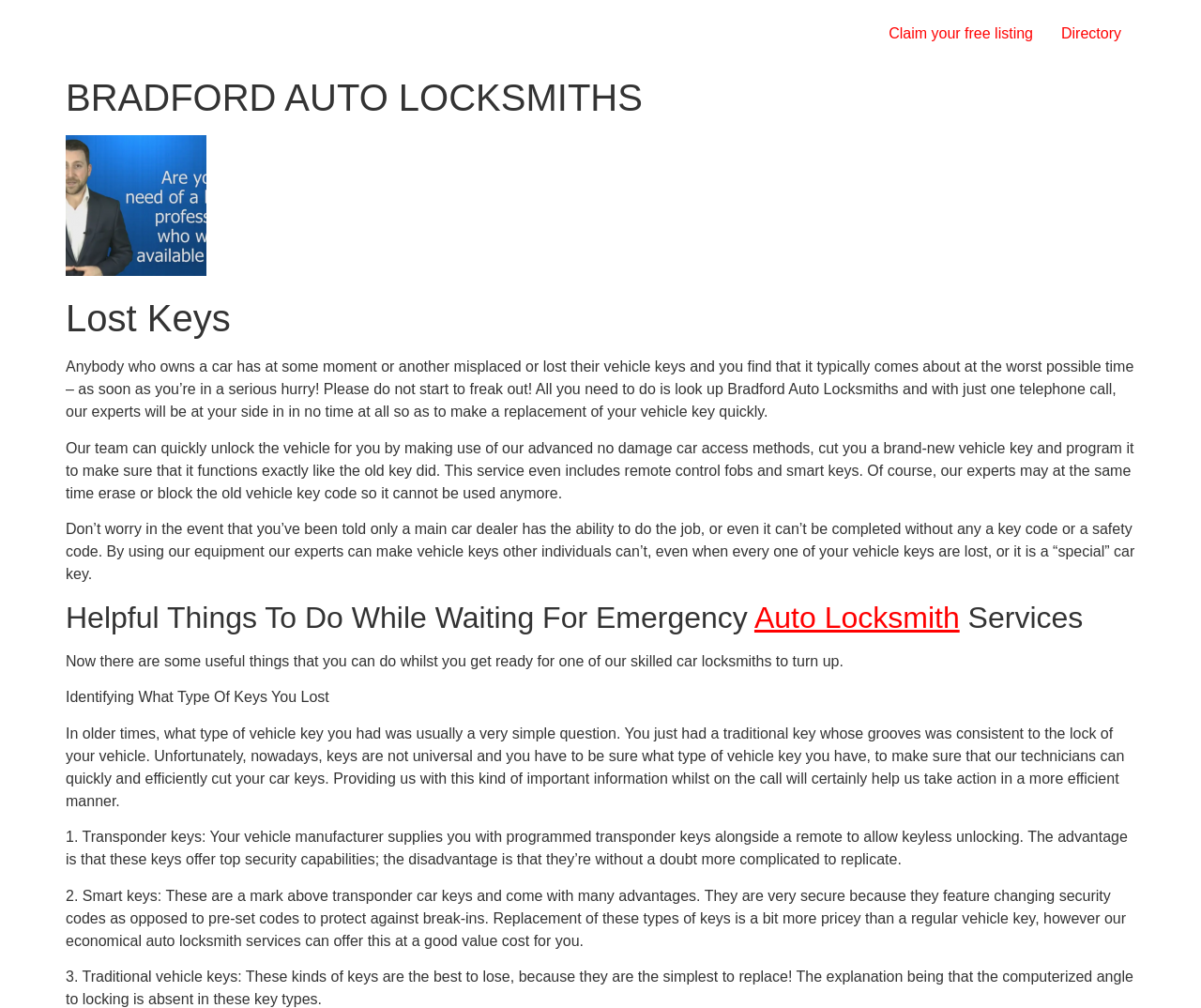Your task is to extract the text of the main heading from the webpage.

BRADFORD AUTO LOCKSMITHS